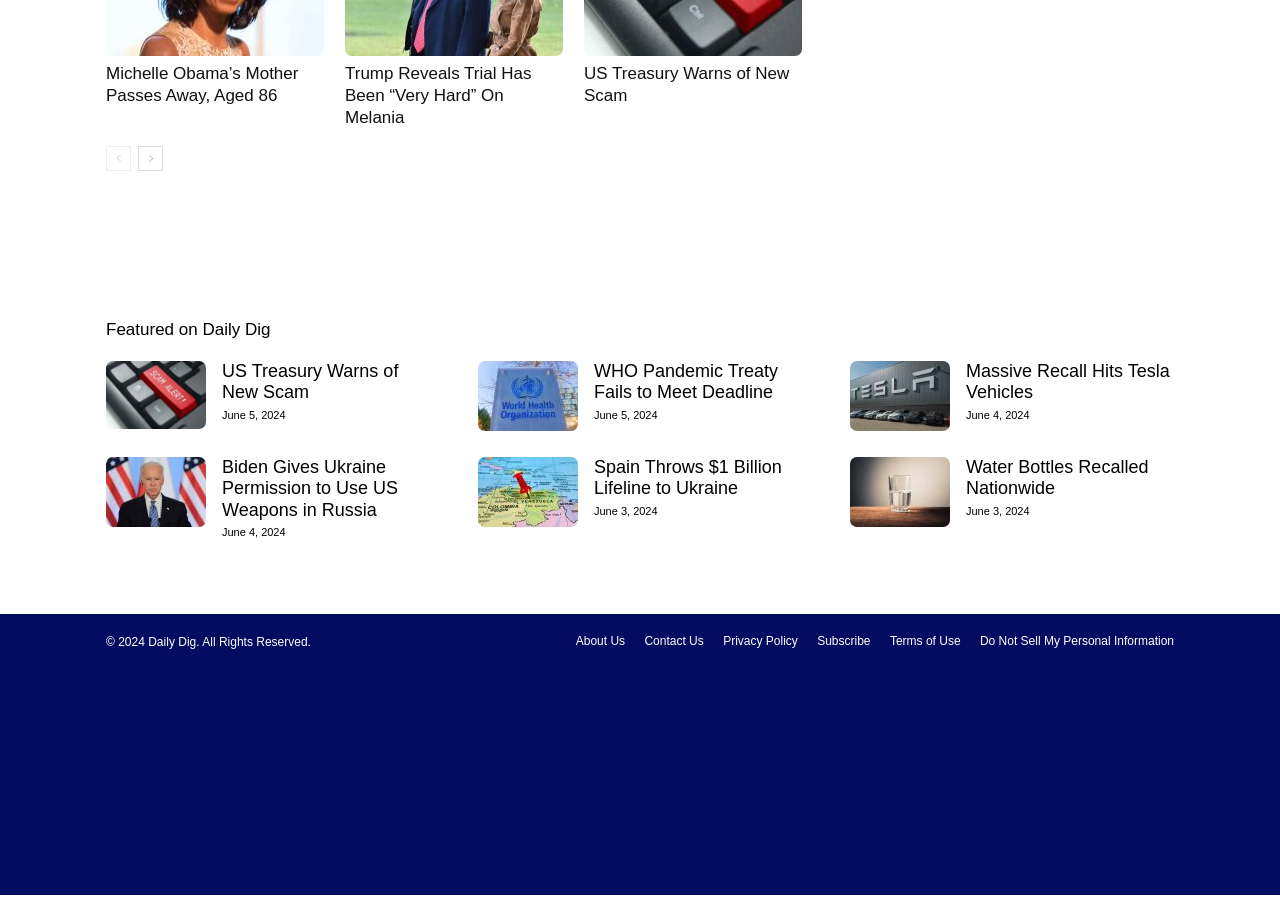Provide the bounding box coordinates of the HTML element described as: "Sustainable development in wetlands". The bounding box coordinates should be four float numbers between 0 and 1, i.e., [left, top, right, bottom].

None